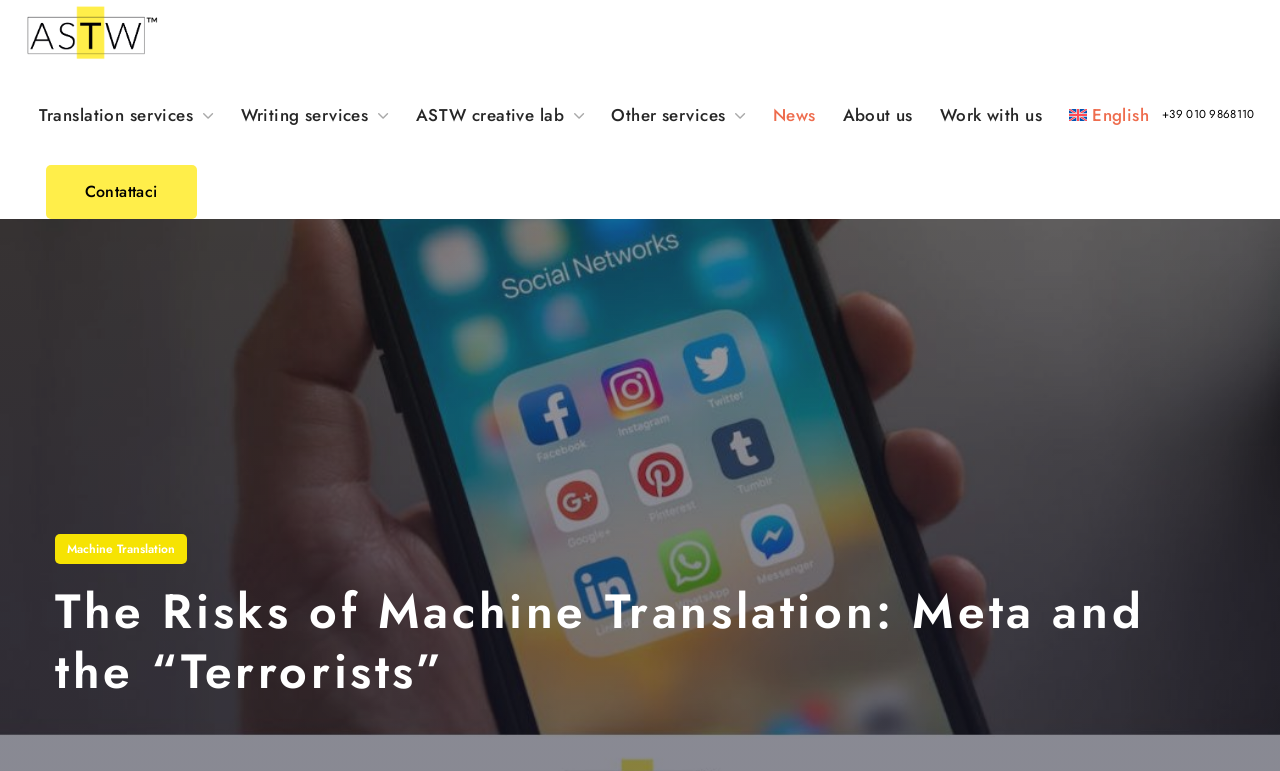Could you determine the bounding box coordinates of the clickable element to complete the instruction: "Contact us by phone"? Provide the coordinates as four float numbers between 0 and 1, i.e., [left, top, right, bottom].

[0.908, 0.141, 0.98, 0.158]